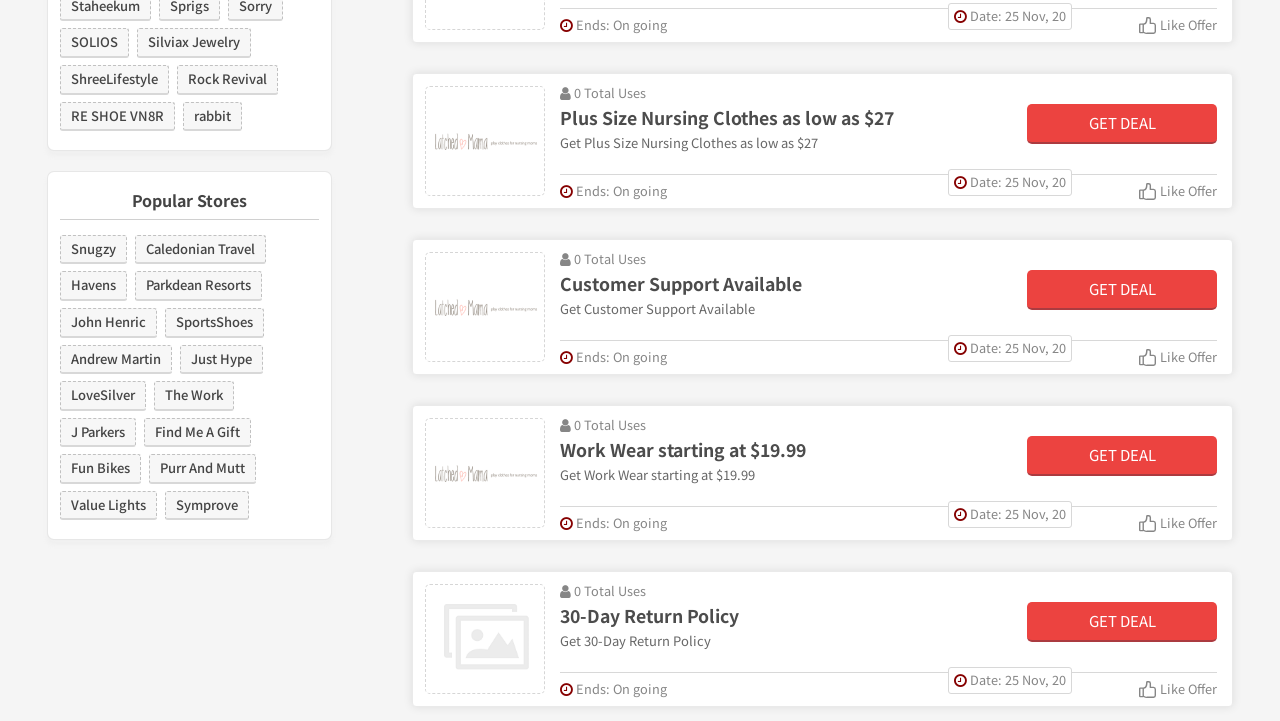Please specify the bounding box coordinates of the clickable region to carry out the following instruction: "Click GET DEAL". The coordinates should be four float numbers between 0 and 1, in the format [left, top, right, bottom].

[0.85, 0.156, 0.903, 0.185]